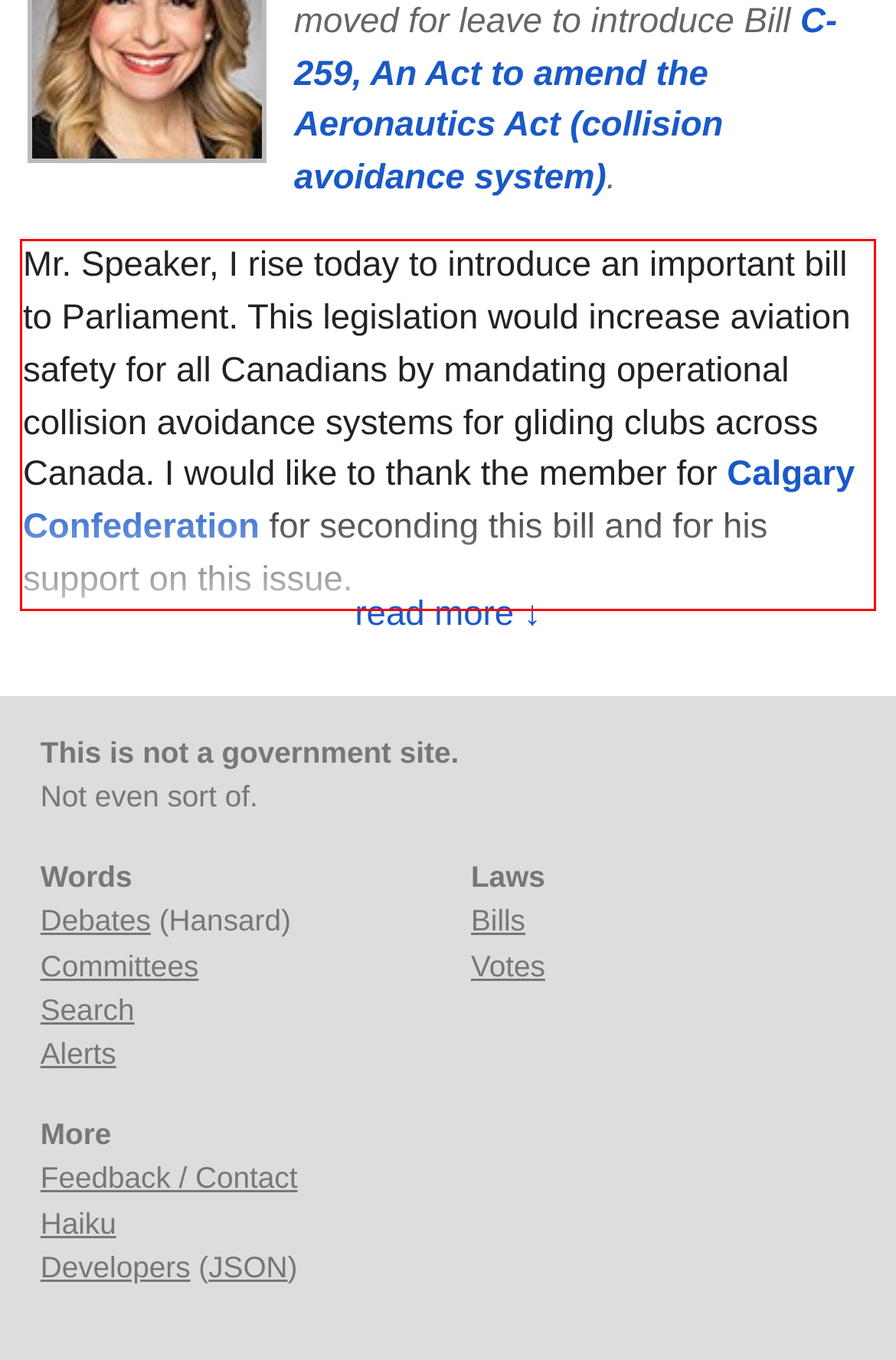Review the screenshot of the webpage and recognize the text inside the red rectangle bounding box. Provide the extracted text content.

Mr. Speaker, I rise today to introduce an important bill to Parliament. This legislation would increase aviation safety for all Canadians by mandating operational collision avoidance systems for gliding clubs across Canada. I would like to thank the member for Calgary Confederation for seconding this bill and for his support on this issue.